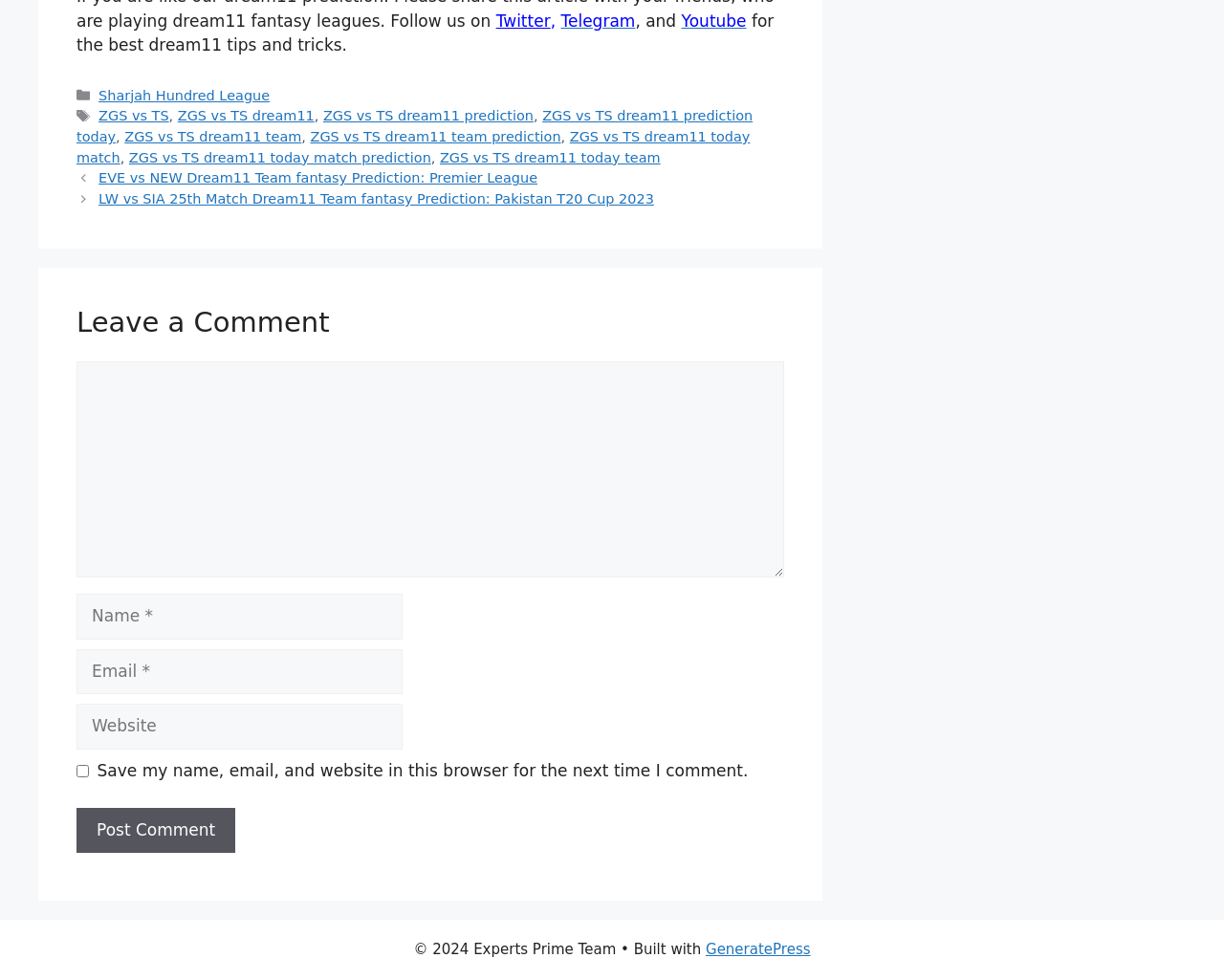Highlight the bounding box of the UI element that corresponds to this description: "Sharjah Hundred League".

[0.081, 0.09, 0.22, 0.105]